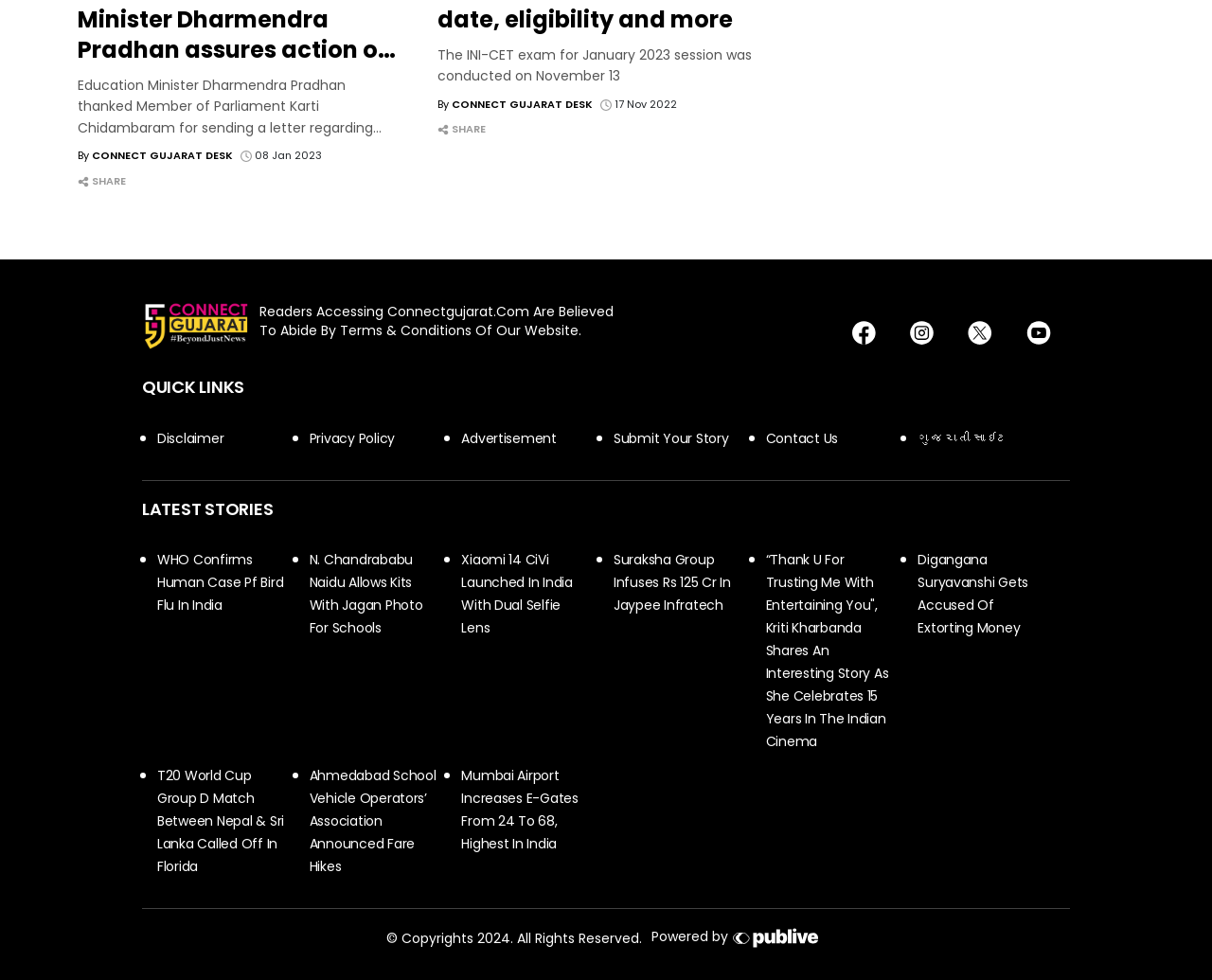Could you provide the bounding box coordinates for the portion of the screen to click to complete this instruction: "Share the article"?

[0.076, 0.176, 0.104, 0.192]